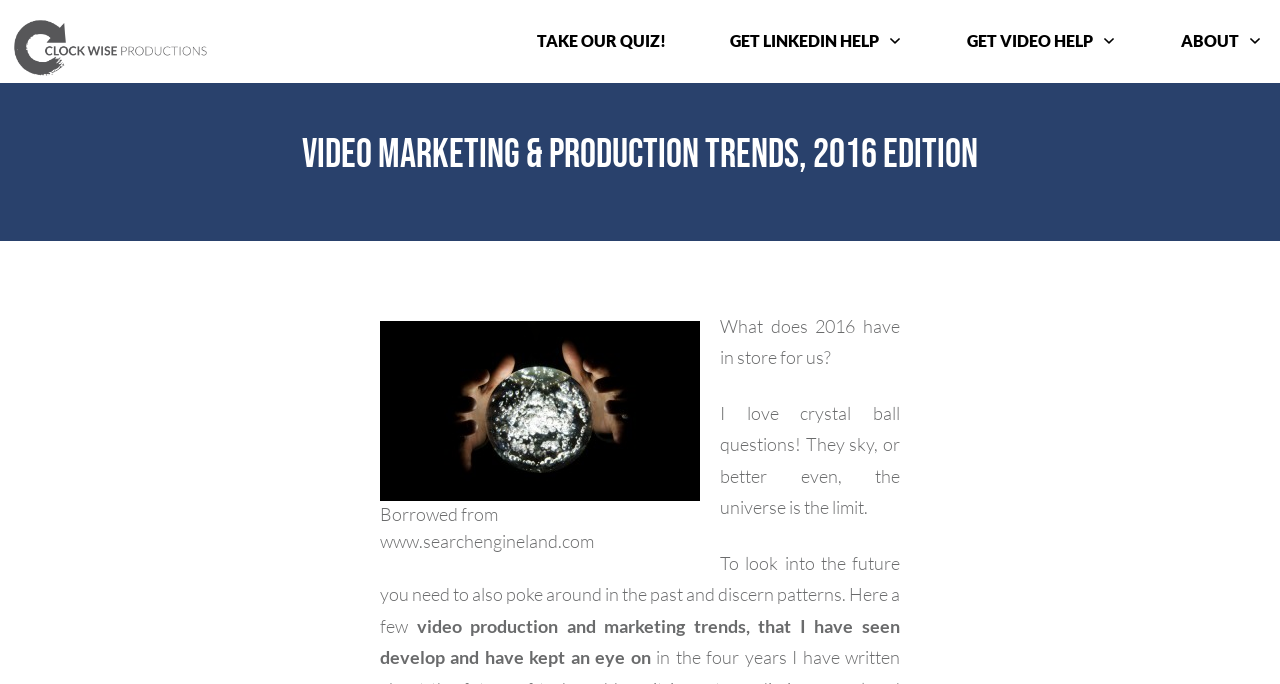Using the format (top-left x, top-left y, bottom-right x, bottom-right y), and given the element description, identify the bounding box coordinates within the screenshot: GET LINKEDIN HELP

[0.57, 0.049, 0.705, 0.072]